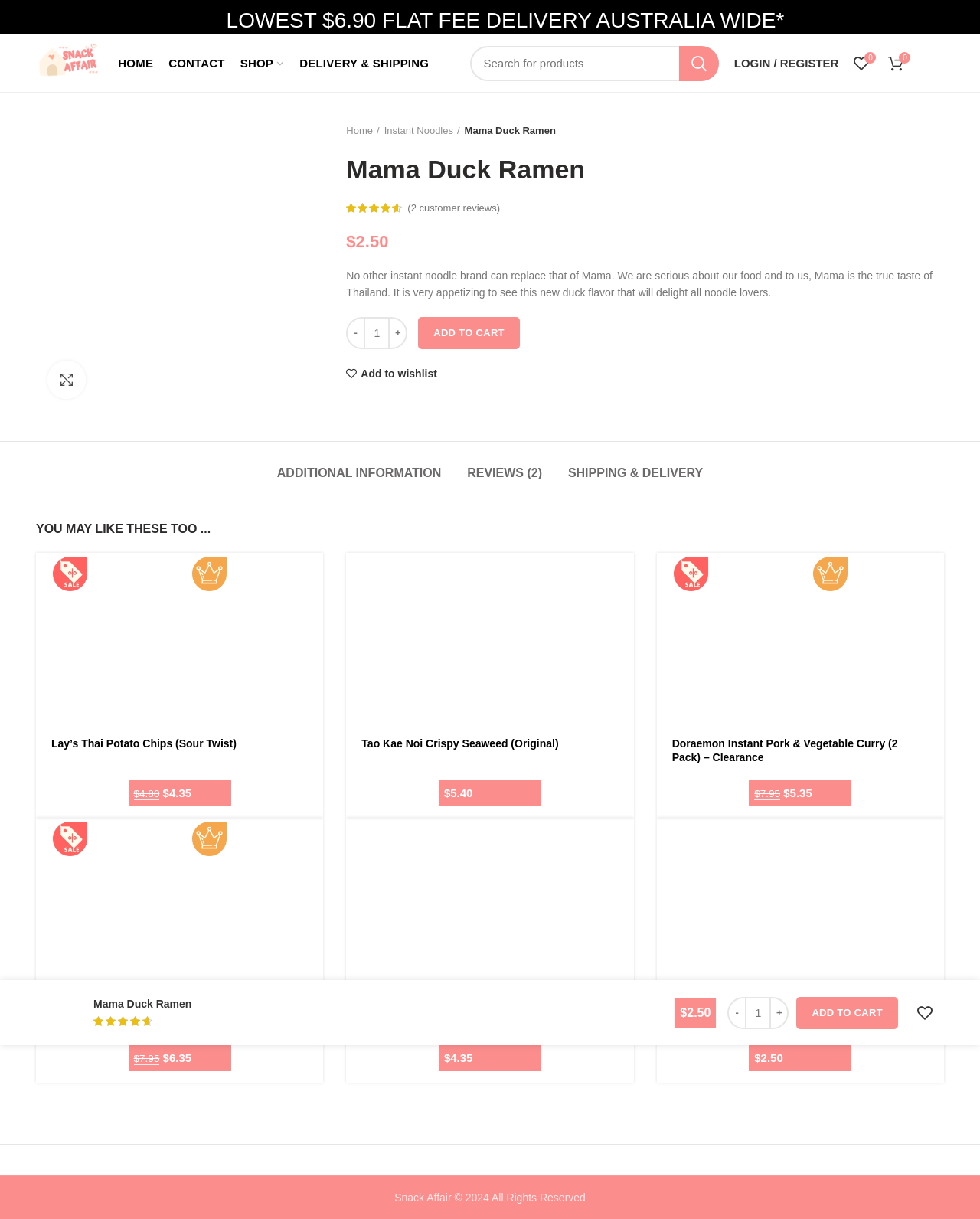Please respond to the question using a single word or phrase:
What is the price of Mama Duck Ramen?

2.50